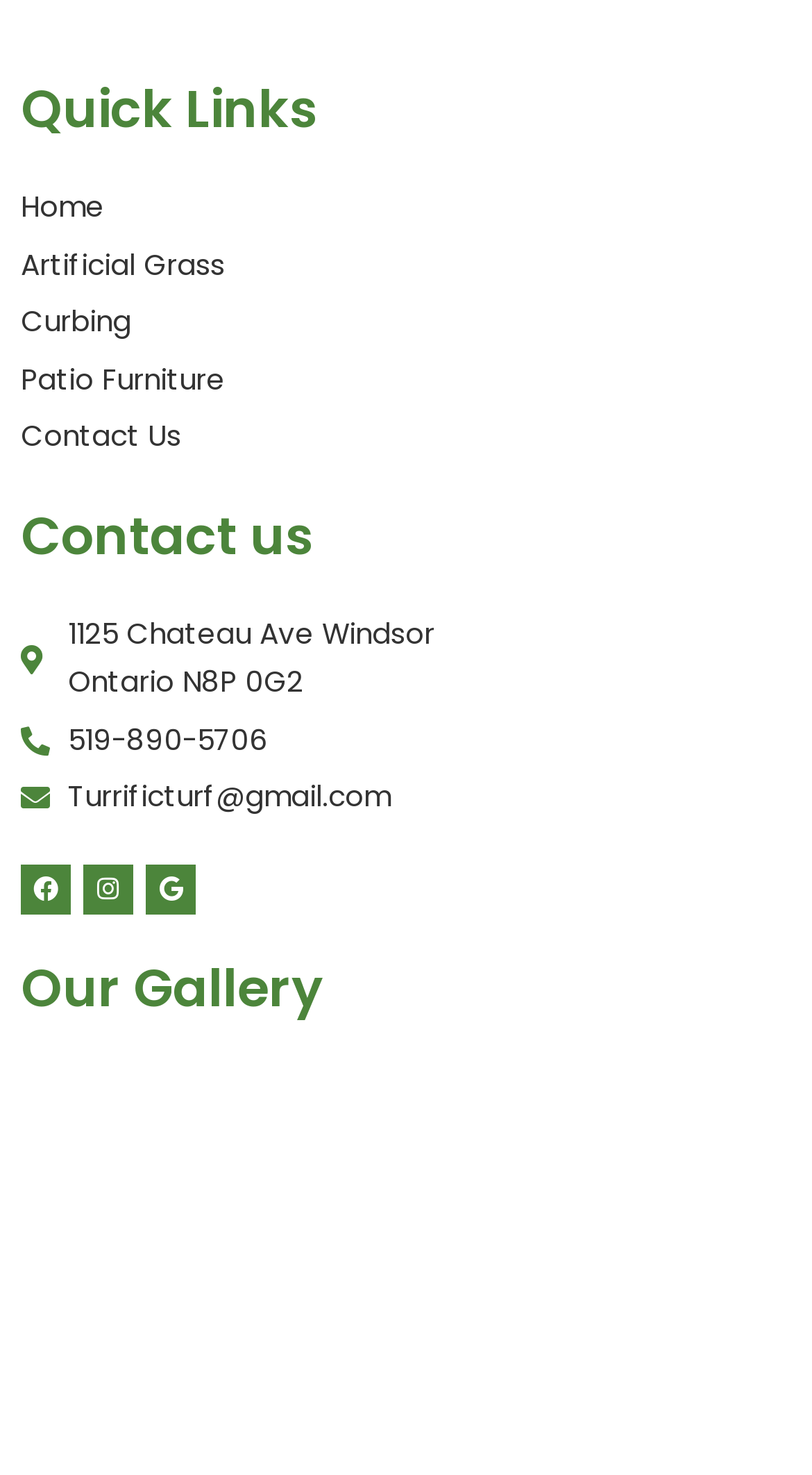Please answer the following question using a single word or phrase: What is the email address to contact?

Turrificturf@gmail.com